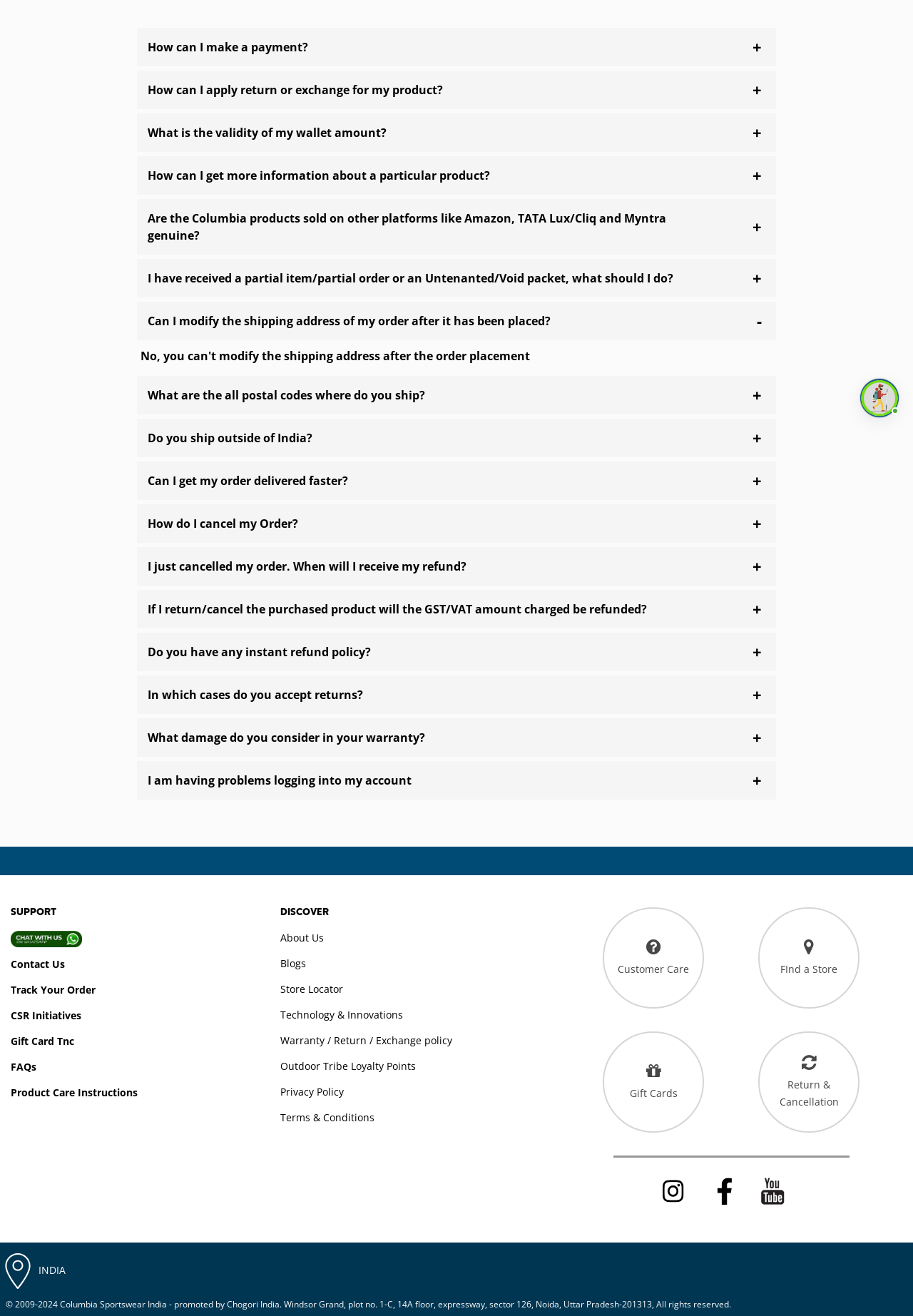Identify the bounding box of the HTML element described here: "Blogs". Provide the coordinates as four float numbers between 0 and 1: [left, top, right, bottom].

[0.307, 0.723, 0.335, 0.742]